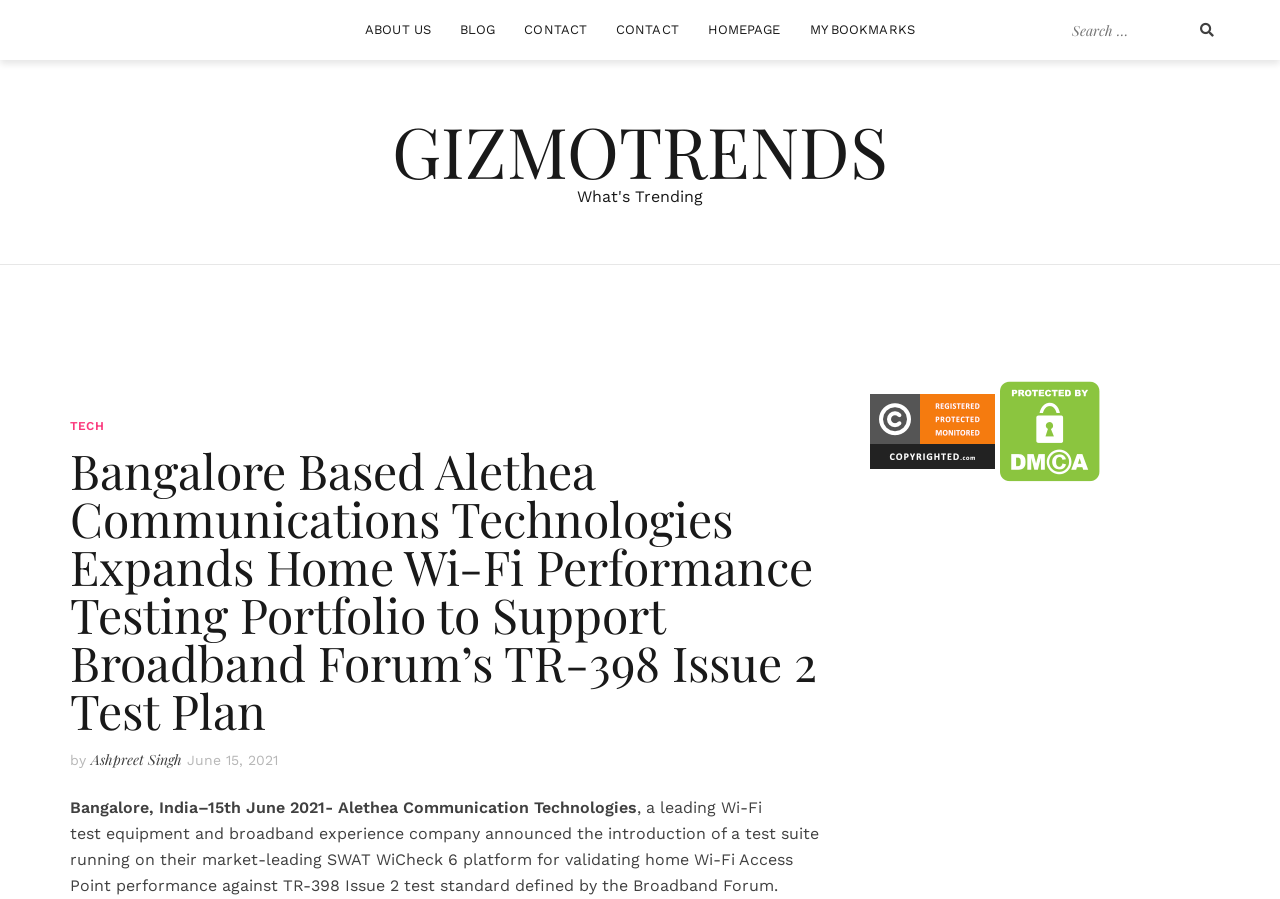Generate the text of the webpage's primary heading.

Bangalore Based Alethea Communications Technologies Expands Home Wi-Fi Performance Testing Portfolio to Support Broadband Forum’s TR-398 Issue 2 Test Plan